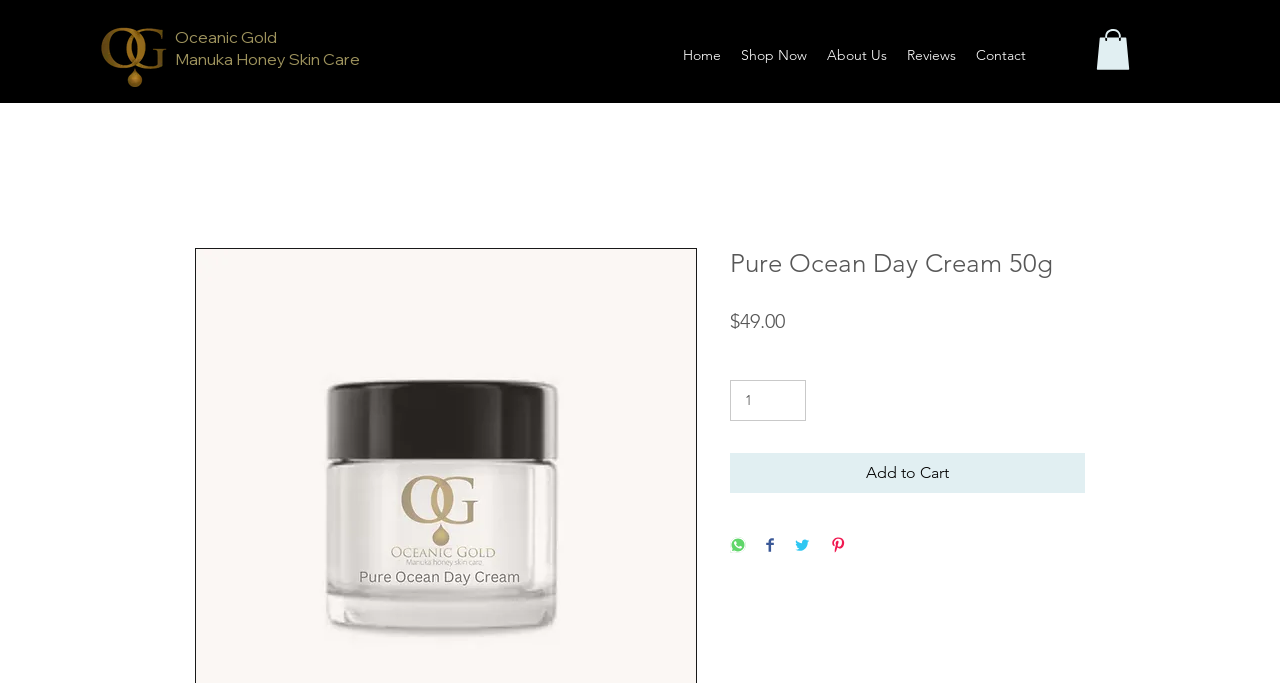Please identify the bounding box coordinates of the element's region that I should click in order to complete the following instruction: "Read Winstrol Overview". The bounding box coordinates consist of four float numbers between 0 and 1, i.e., [left, top, right, bottom].

None